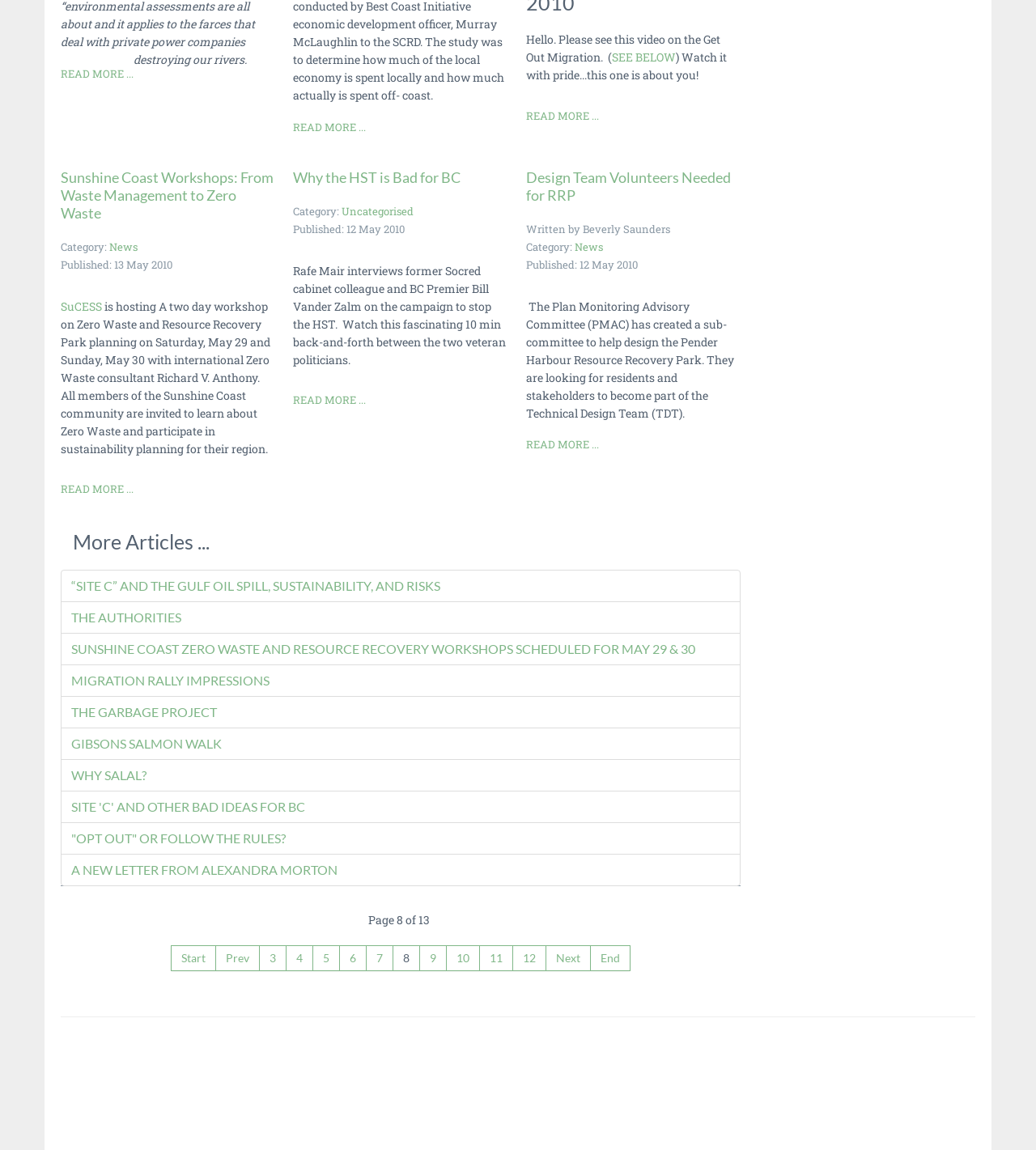Provide a short answer using a single word or phrase for the following question: 
What is the category of the second article?

Uncategorised